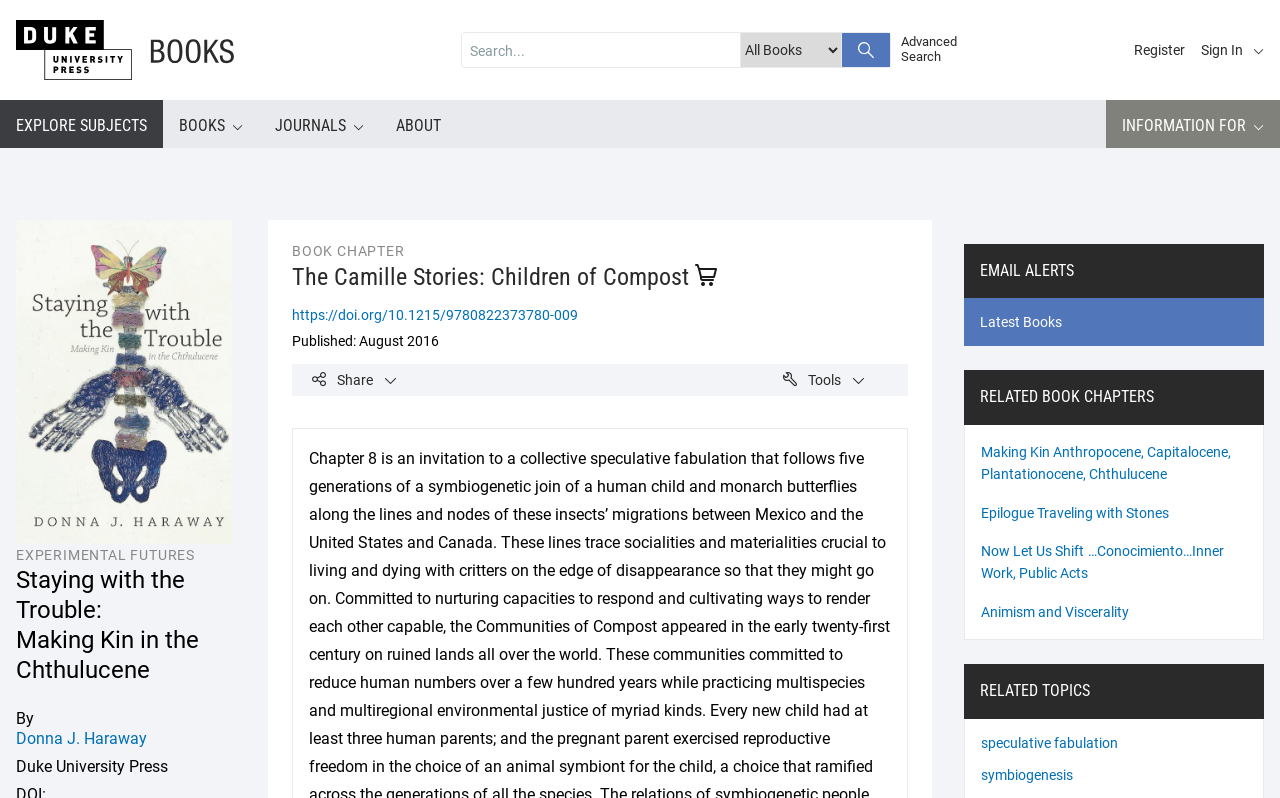What is the publication date of this book chapter?
Answer the question with as much detail as you can, using the image as a reference.

I found the publication date by looking at the 'Published:' text at [0.228, 0.417, 0.278, 0.437] coordinates, which is followed by the date 'August 2016'.